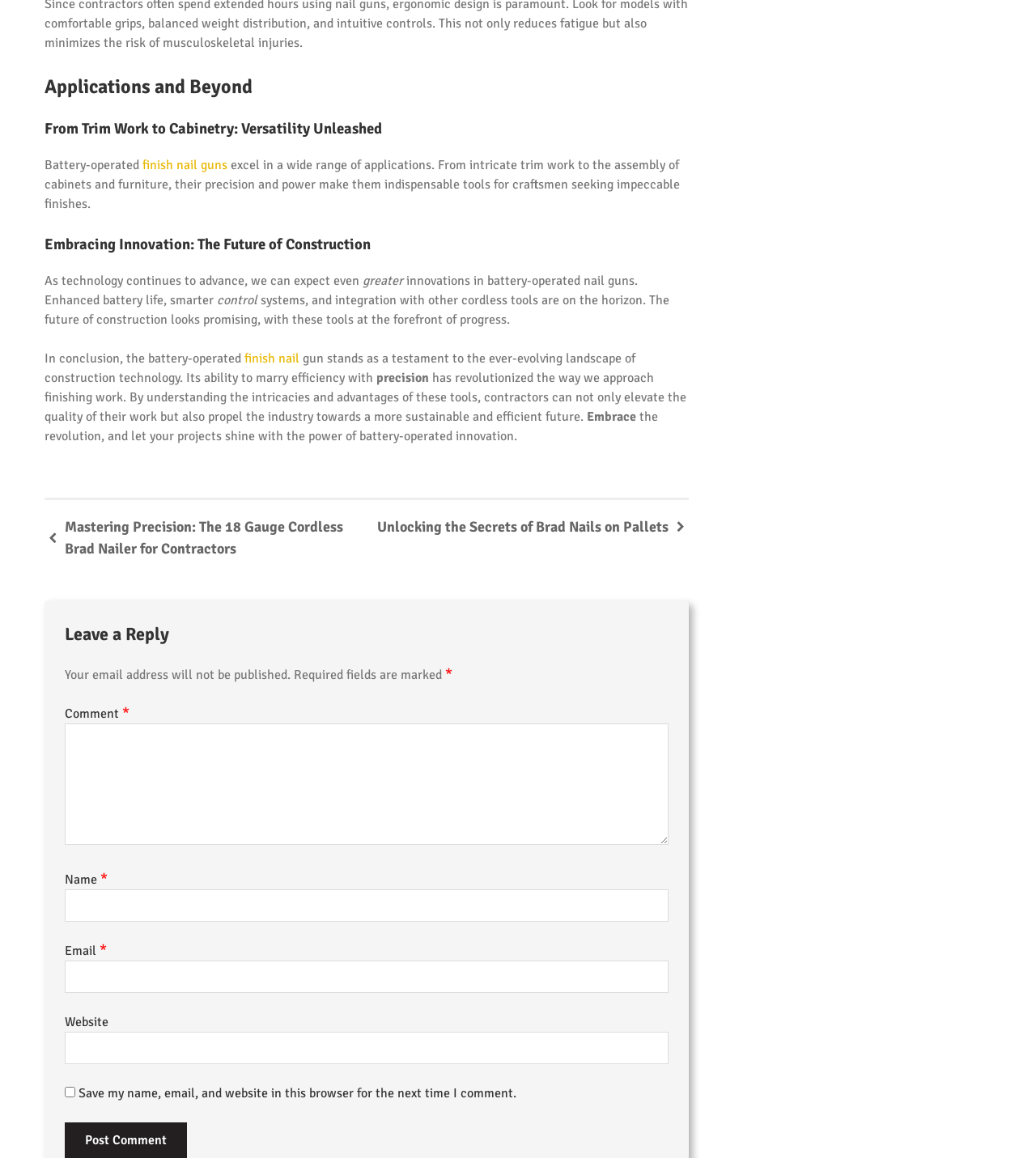Find the bounding box coordinates for the element that must be clicked to complete the instruction: "Click on the 'Post Comment' button". The coordinates should be four float numbers between 0 and 1, indicated as [left, top, right, bottom].

[0.062, 0.969, 0.18, 1.0]